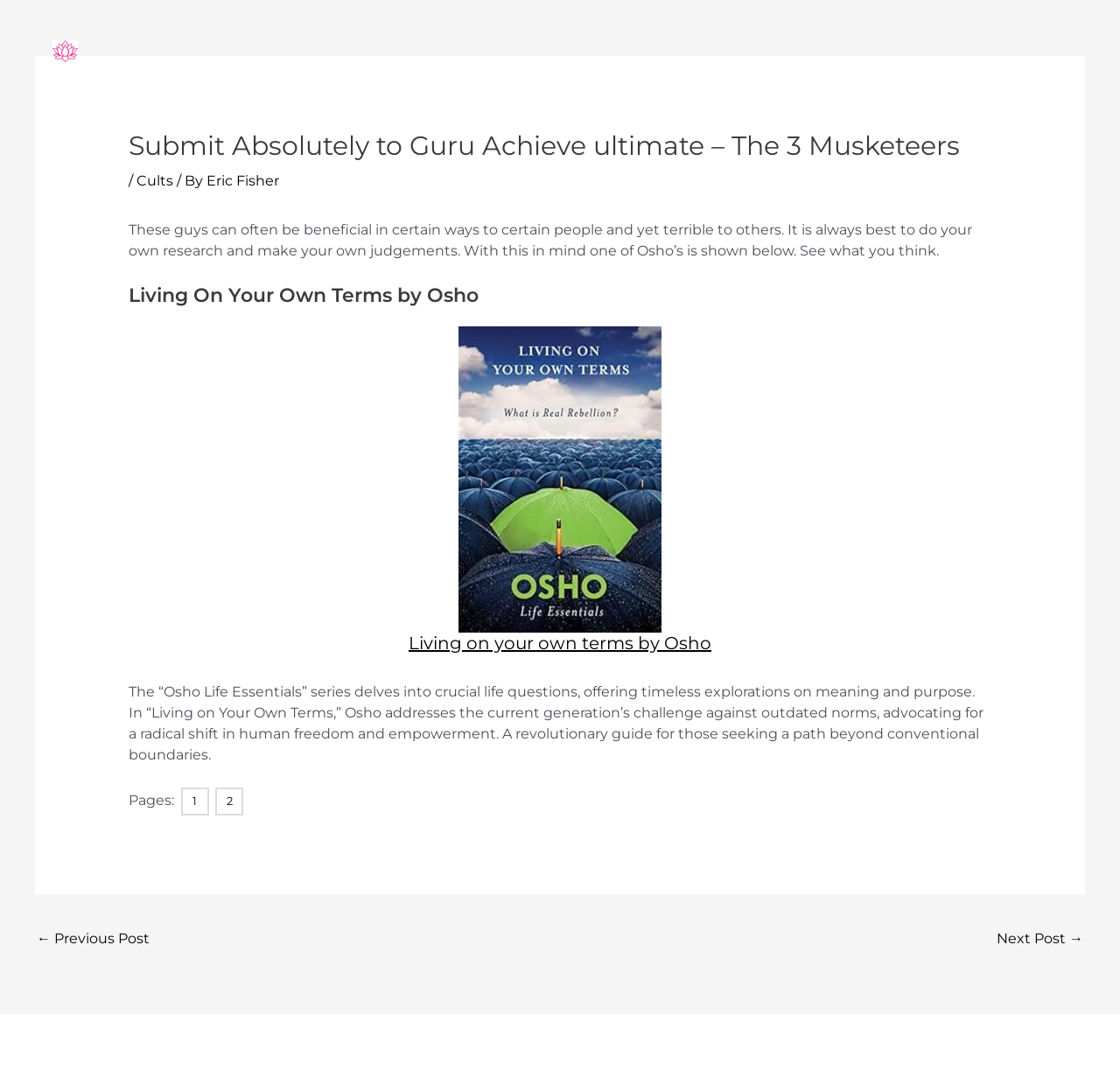Find the bounding box coordinates of the UI element according to this description: "Cults".

[0.122, 0.161, 0.154, 0.177]